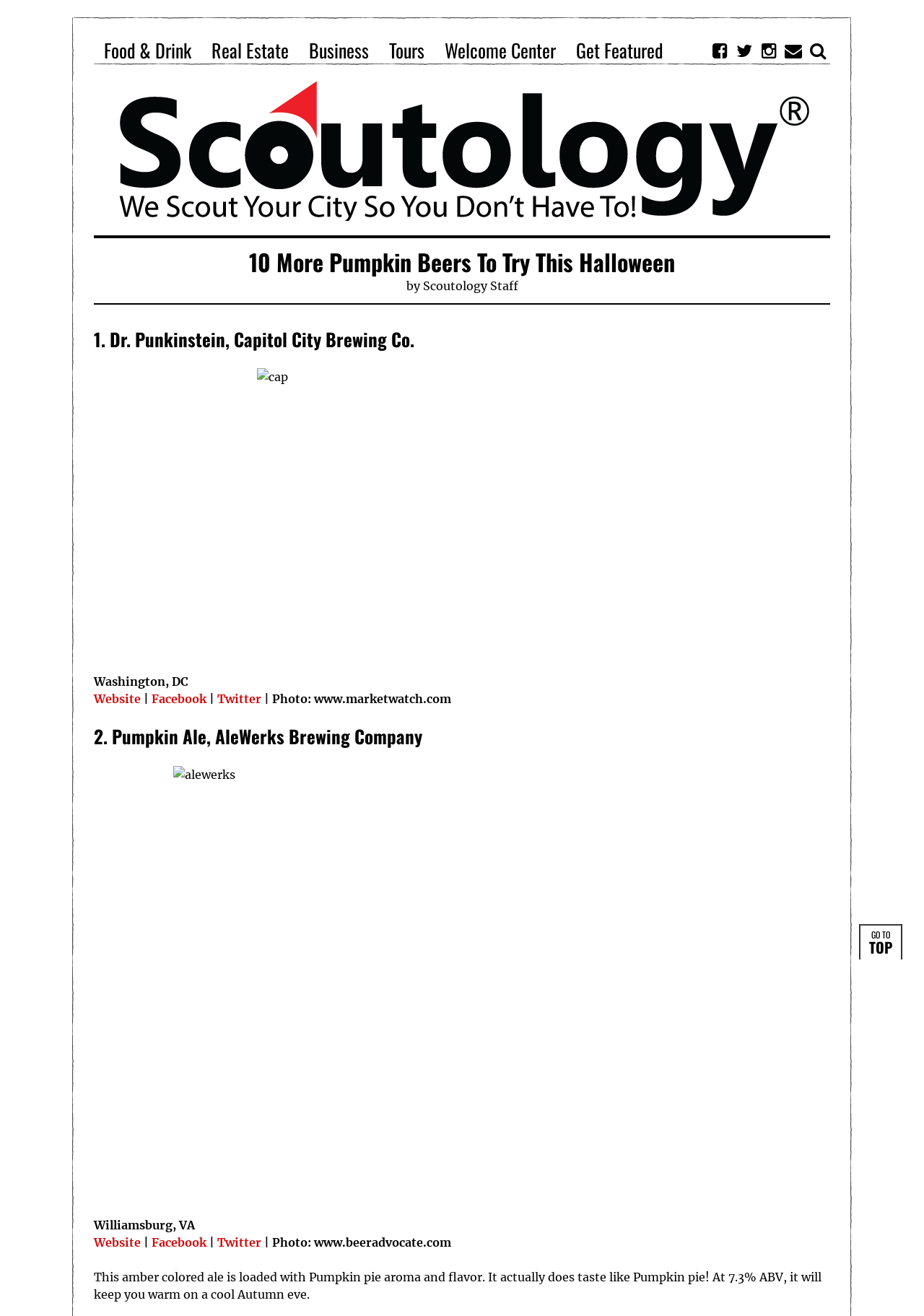Specify the bounding box coordinates of the area to click in order to follow the given instruction: "Click on the 'POST COMMENT' button."

None